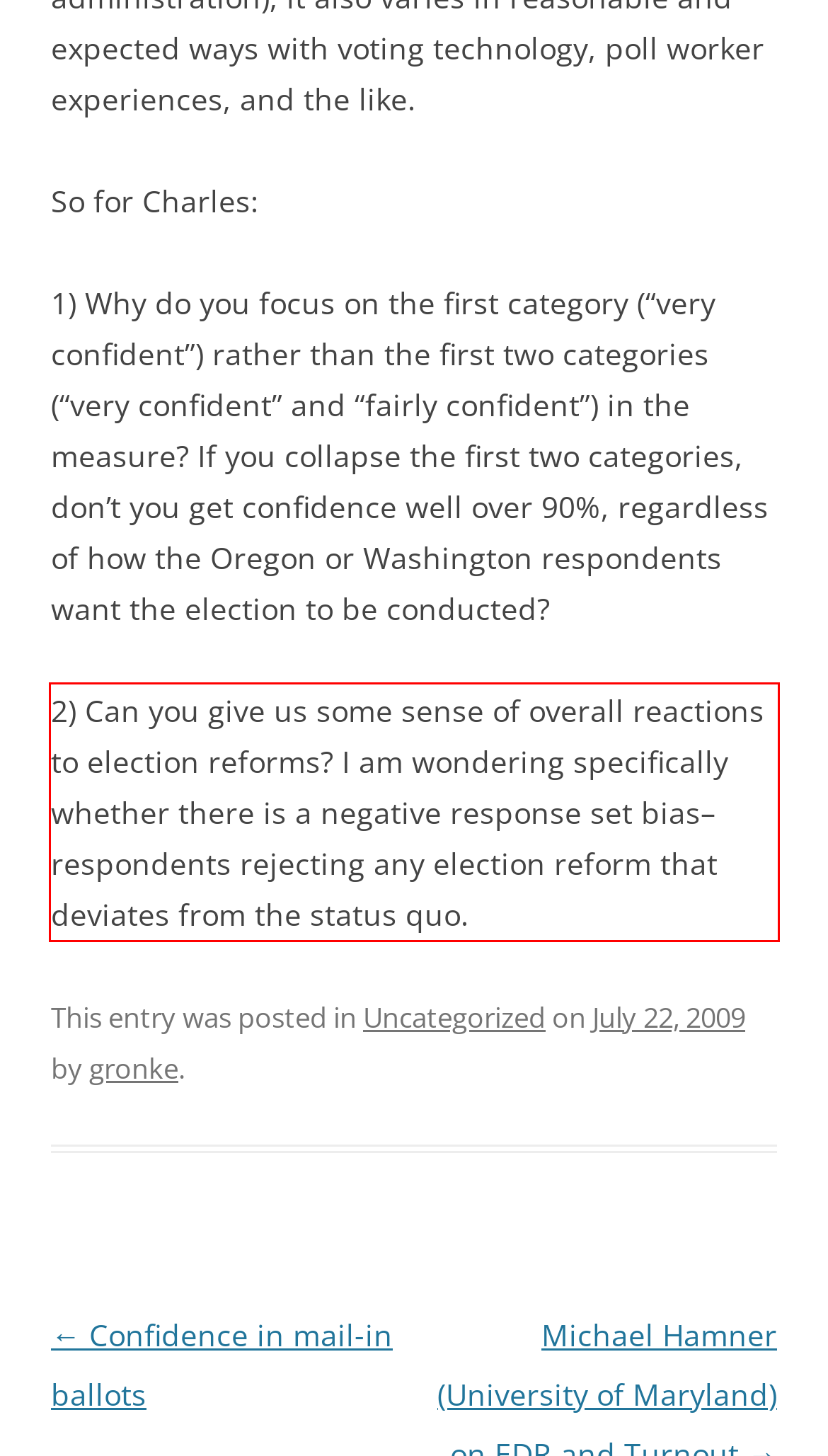Perform OCR on the text inside the red-bordered box in the provided screenshot and output the content.

2) Can you give us some sense of overall reactions to election reforms? I am wondering specifically whether there is a negative response set bias–respondents rejecting any election reform that deviates from the status quo.